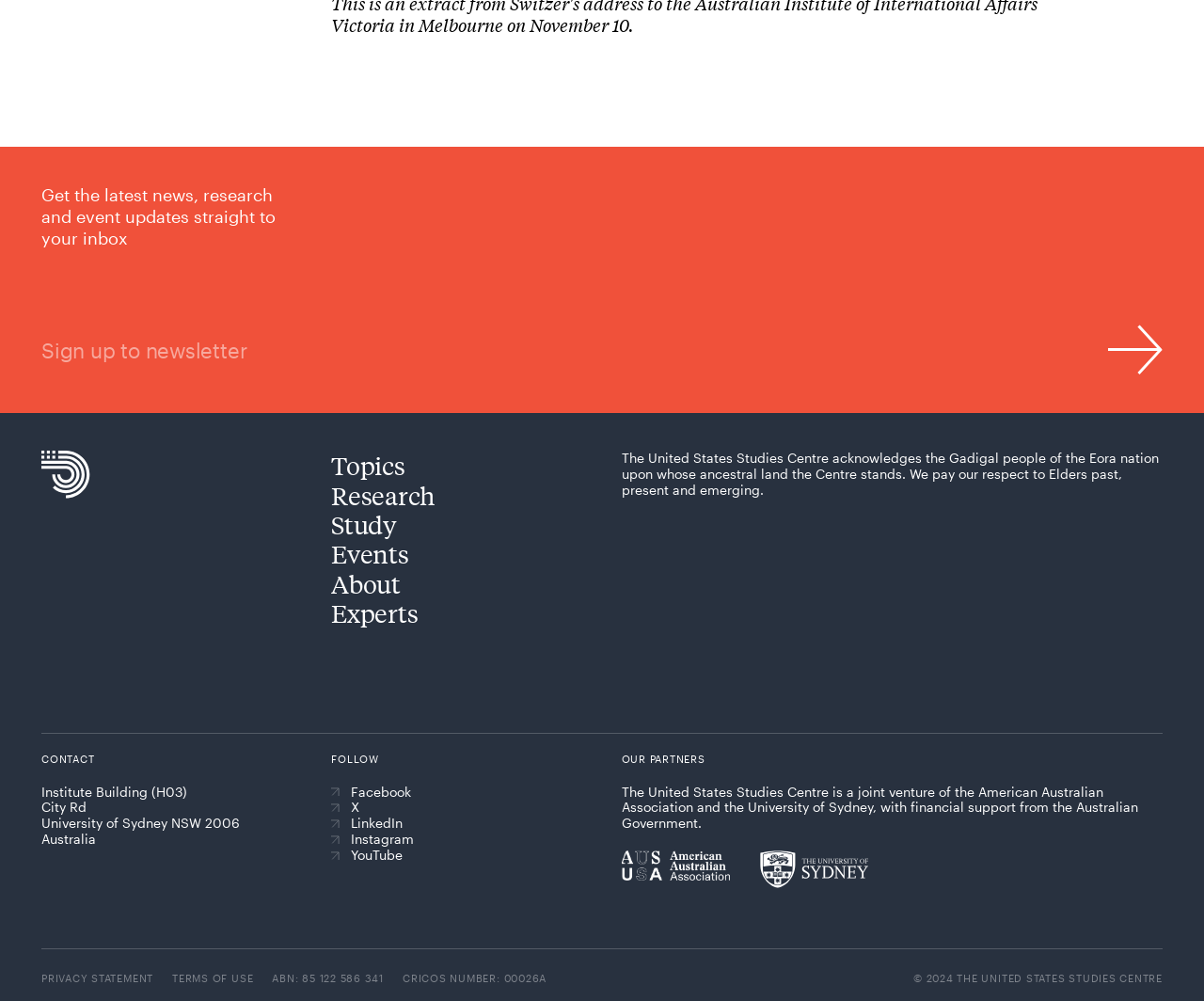Using the given description, provide the bounding box coordinates formatted as (top-left x, top-left y, bottom-right x, bottom-right y), with all values being floating point numbers between 0 and 1. Description: aria-label="The University of Sydney"

[0.631, 0.85, 0.721, 0.887]